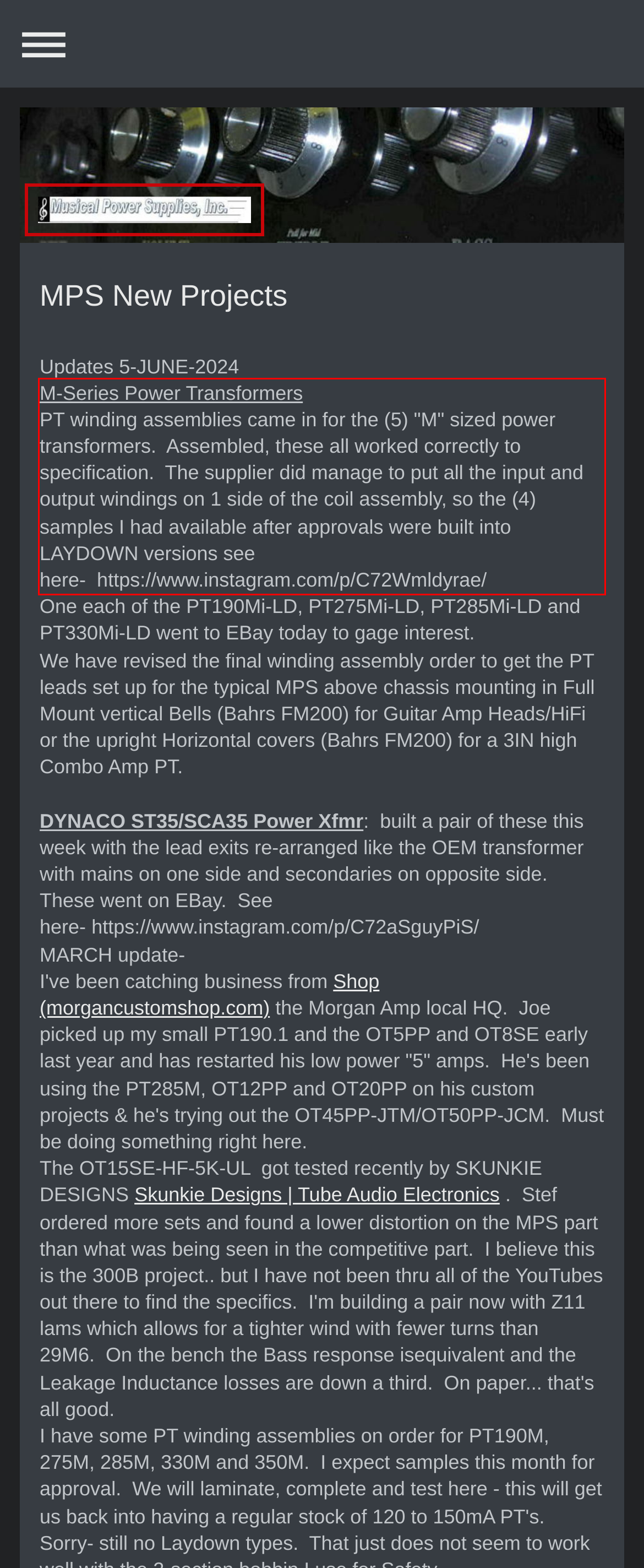Please examine the webpage screenshot containing a red bounding box and use OCR to recognize and output the text inside the red bounding box.

M-Series Power Transformers PT winding assemblies came in for the (5) "M" sized power transformers. Assembled, these all worked correctly to specification. The supplier did manage to put all the input and output windings on 1 side of the coil assembly, so the (4) samples I had available after approvals were built into LAYDOWN versions see here- https://www.instagram.com/p/C72Wmldyrae/